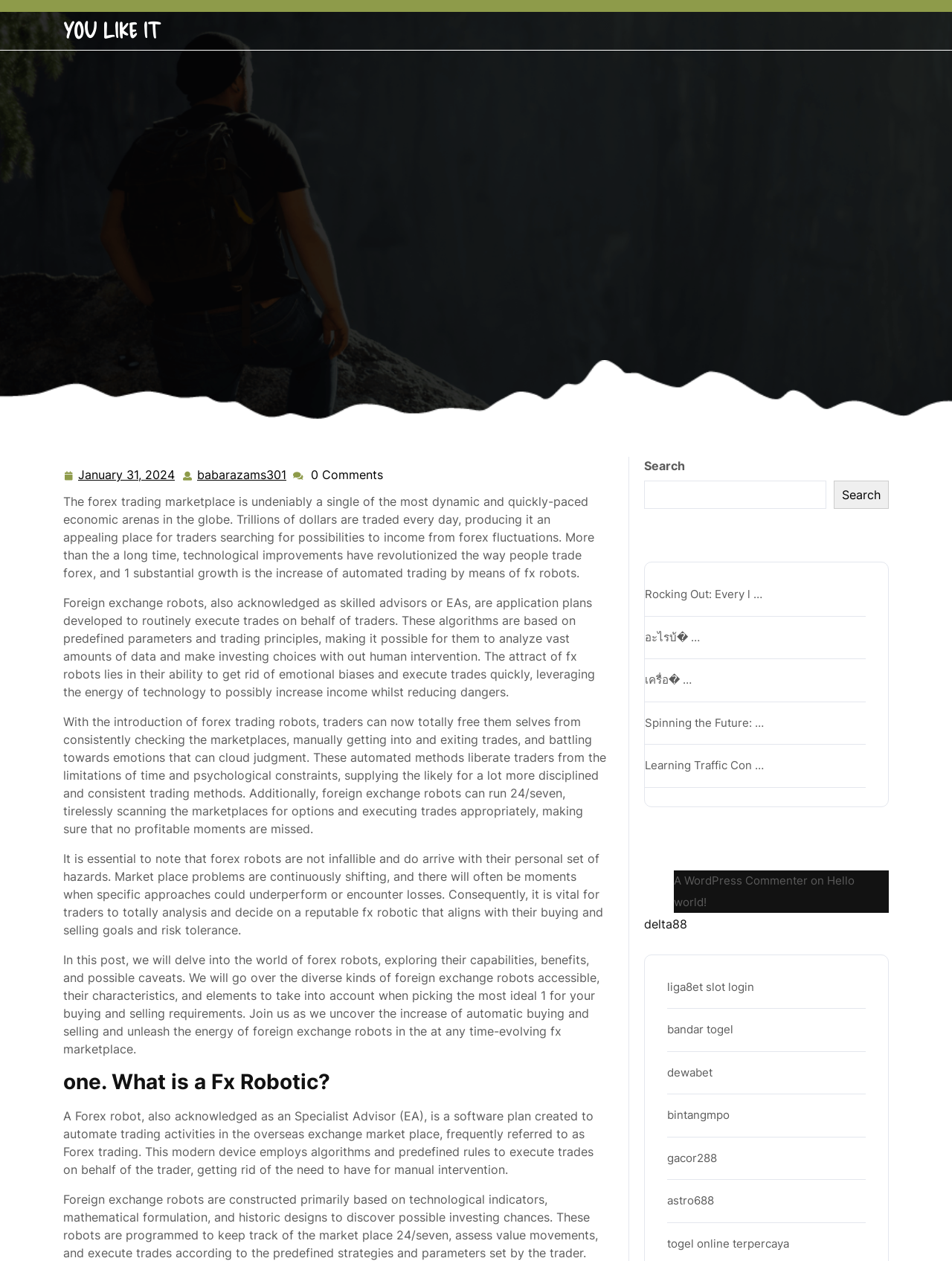Please answer the following query using a single word or phrase: 
How many comments are listed on this webpage?

1